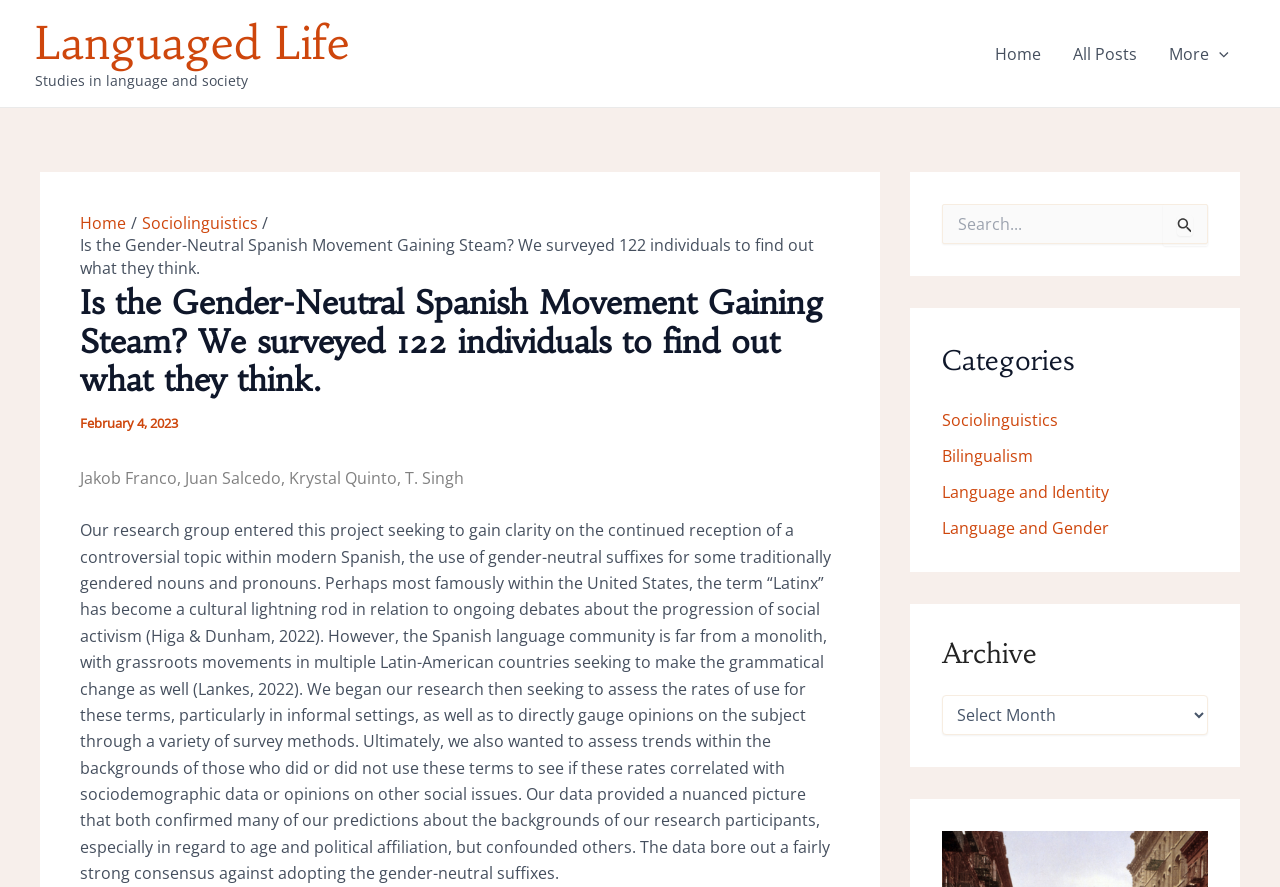Please identify the bounding box coordinates of the clickable region that I should interact with to perform the following instruction: "Click on the 'Home' link". The coordinates should be expressed as four float numbers between 0 and 1, i.e., [left, top, right, bottom].

[0.765, 0.015, 0.826, 0.105]